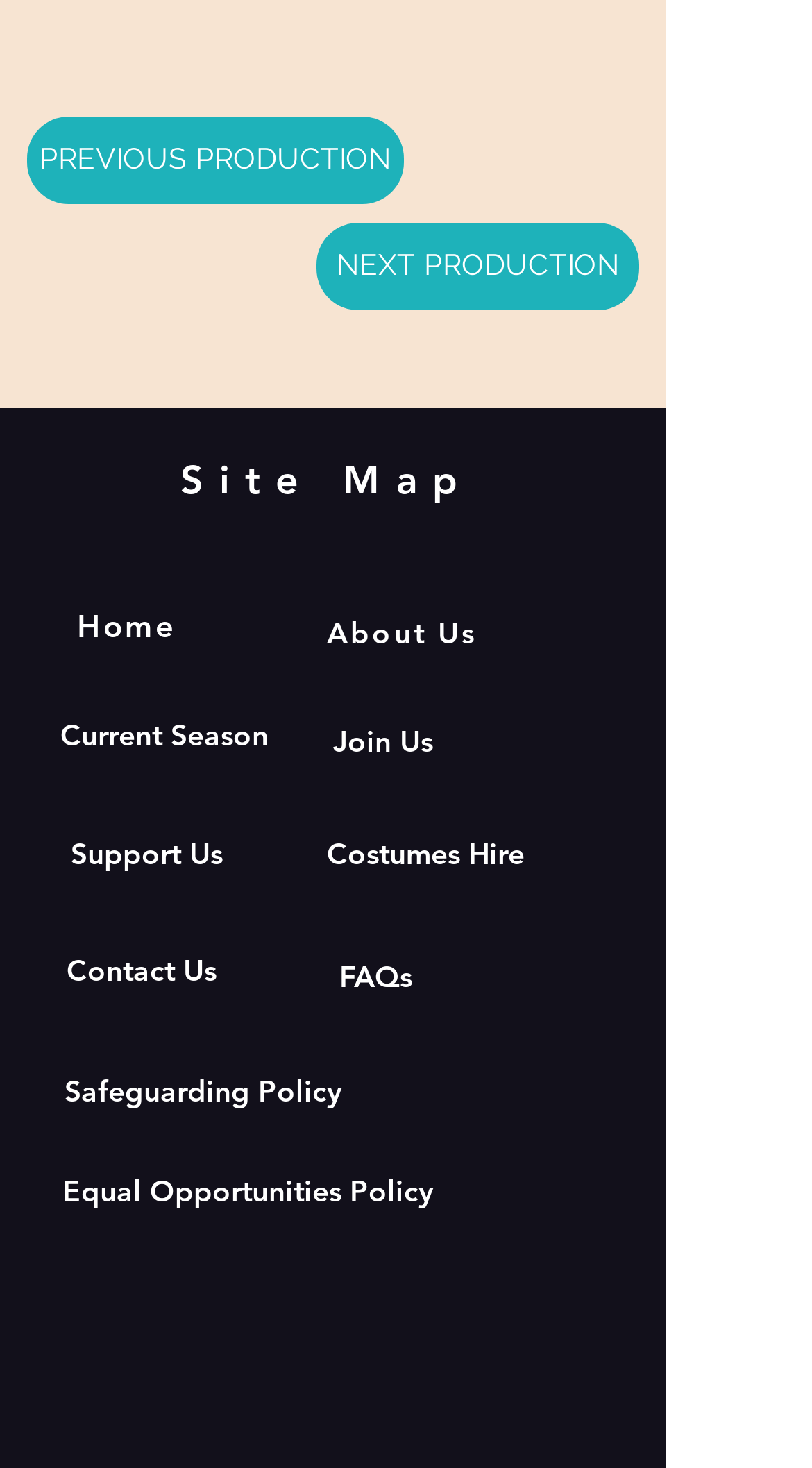How many social media platforms are linked on the website?
Carefully examine the image and provide a detailed answer to the question.

I counted the number of social media links at the bottom of the page, which include Facebook, Instagram, Twitter, and YouTube. This indicates that the website has links to four social media platforms.